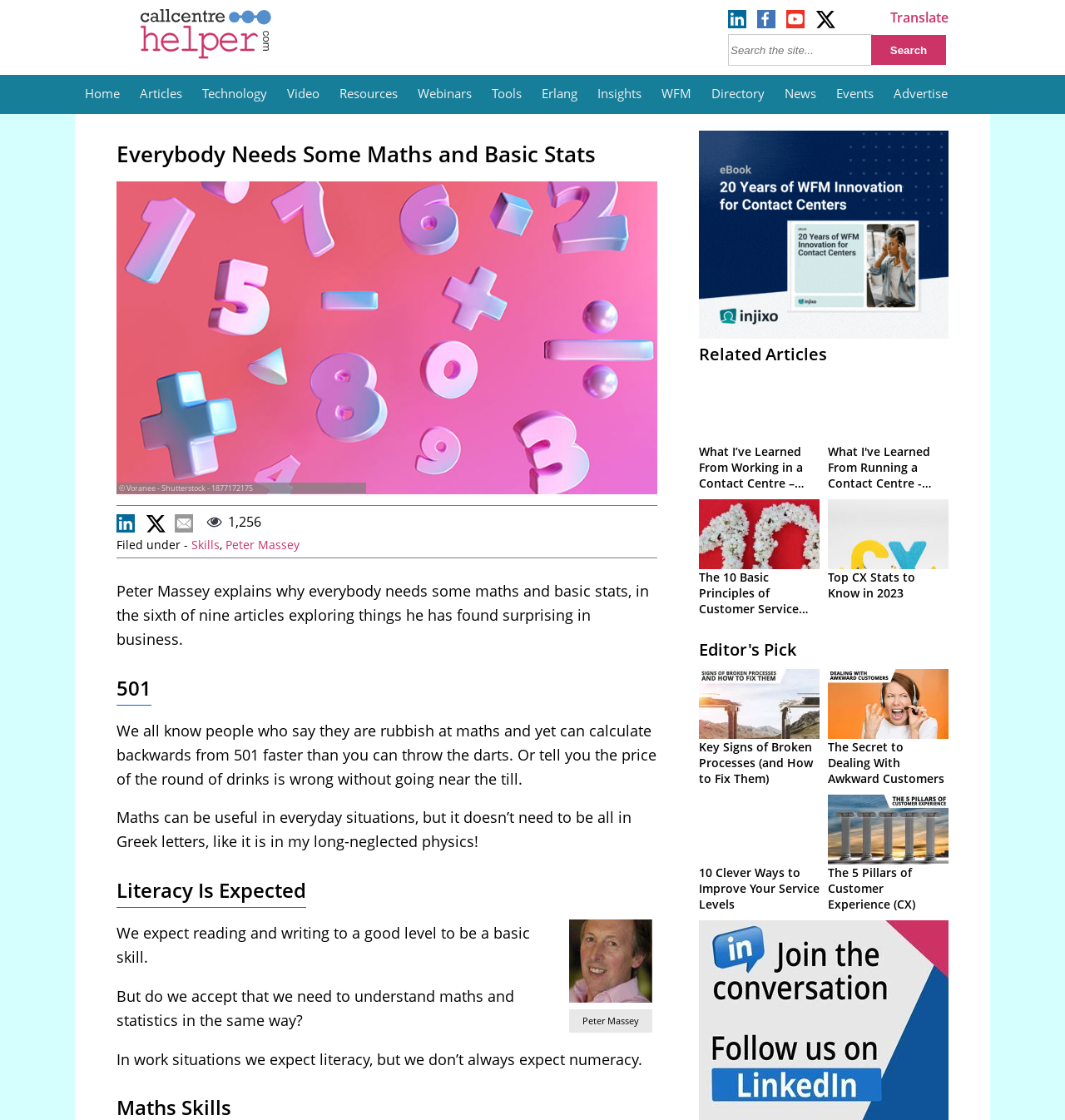What is the number mentioned in the article?
Answer with a single word or phrase, using the screenshot for reference.

501